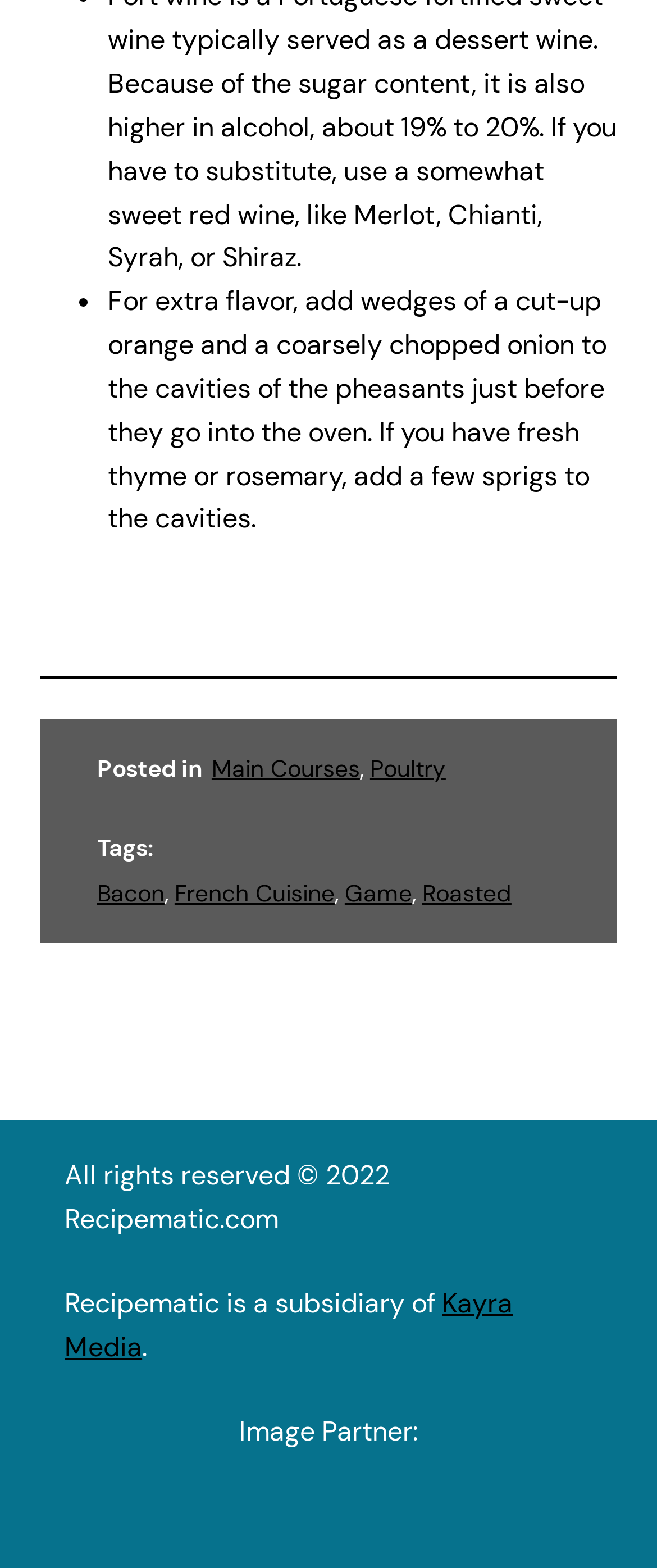What is the image partner of the website?
Using the information from the image, provide a comprehensive answer to the question.

The website mentions 'Image Partner:' but does not specify the partner's name, only providing a link to an unknown entity.